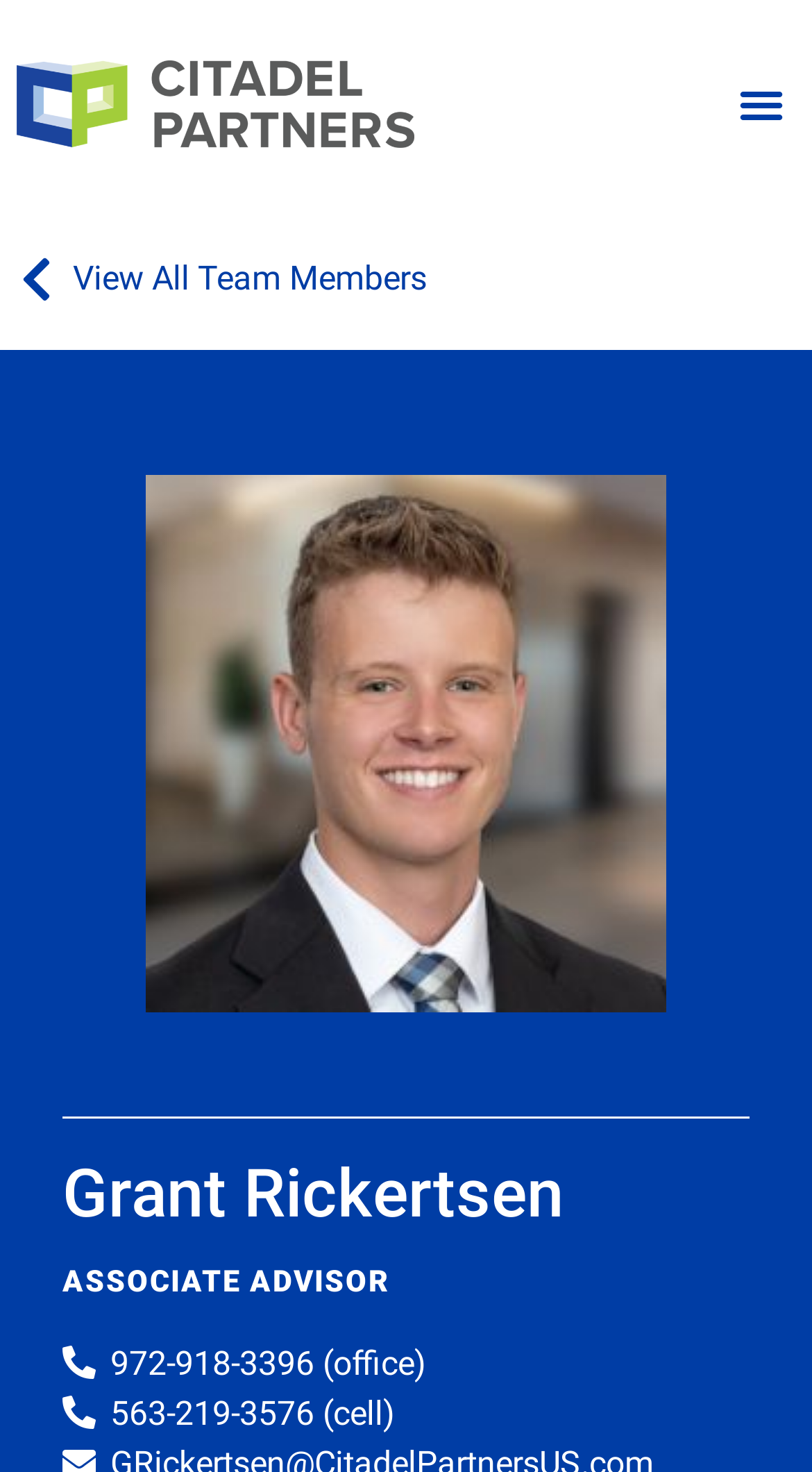Generate an in-depth caption that captures all aspects of the webpage.

The webpage is about Grant Rickertsen, an Associate Advisor at Citadel Partners, LLC. At the top left of the page, there is a link and an image, both labeled "Citadel Partners". On the top right, there is a button labeled "Menu Toggle". 

Below the top section, there is a link "View All Team Members" located at the top left. 

The main content of the page is focused on Grant Rickertsen, with a heading displaying his name in a prominent position, taking up most of the width of the page. Below his name, there is a smaller heading indicating his title, "ASSOCIATE ADVISOR". 

At the bottom of the page, there are two lines of contact information: his office phone number, 972-918-3396, and his cell phone number, 563-219-3576.